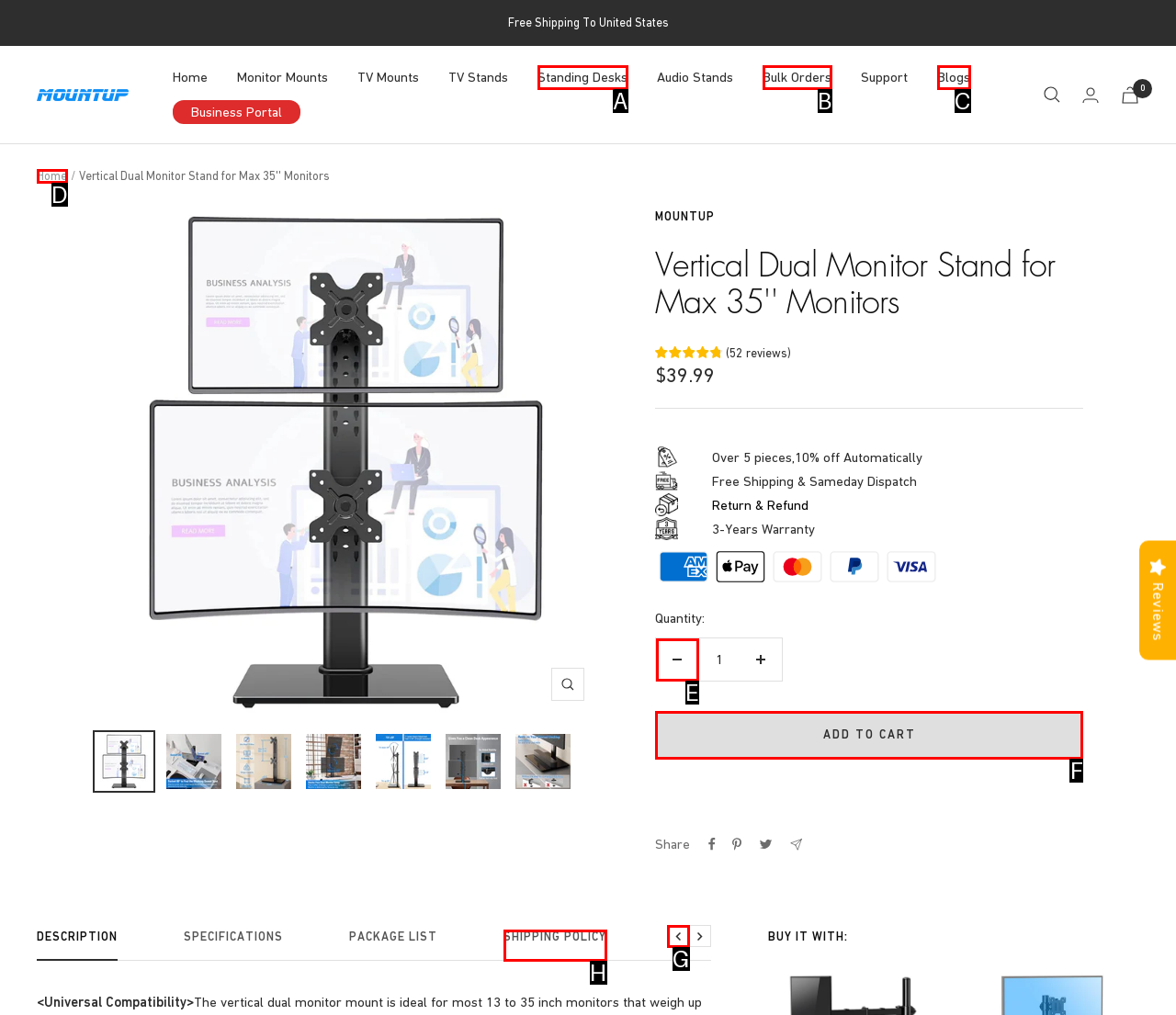Which option corresponds to the following element description: Add to cart?
Please provide the letter of the correct choice.

F